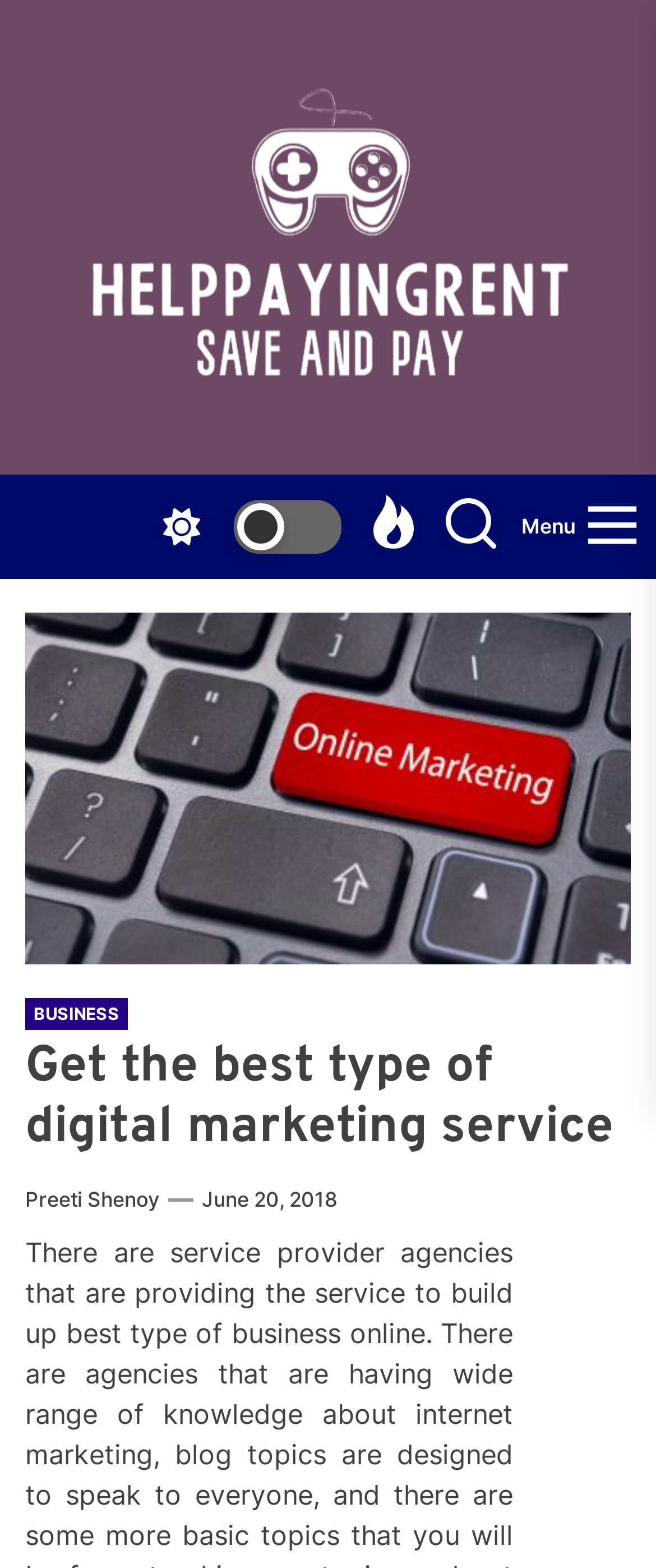Find the bounding box coordinates of the element I should click to carry out the following instruction: "Visit the 'BUSINESS' page".

[0.038, 0.637, 0.195, 0.657]